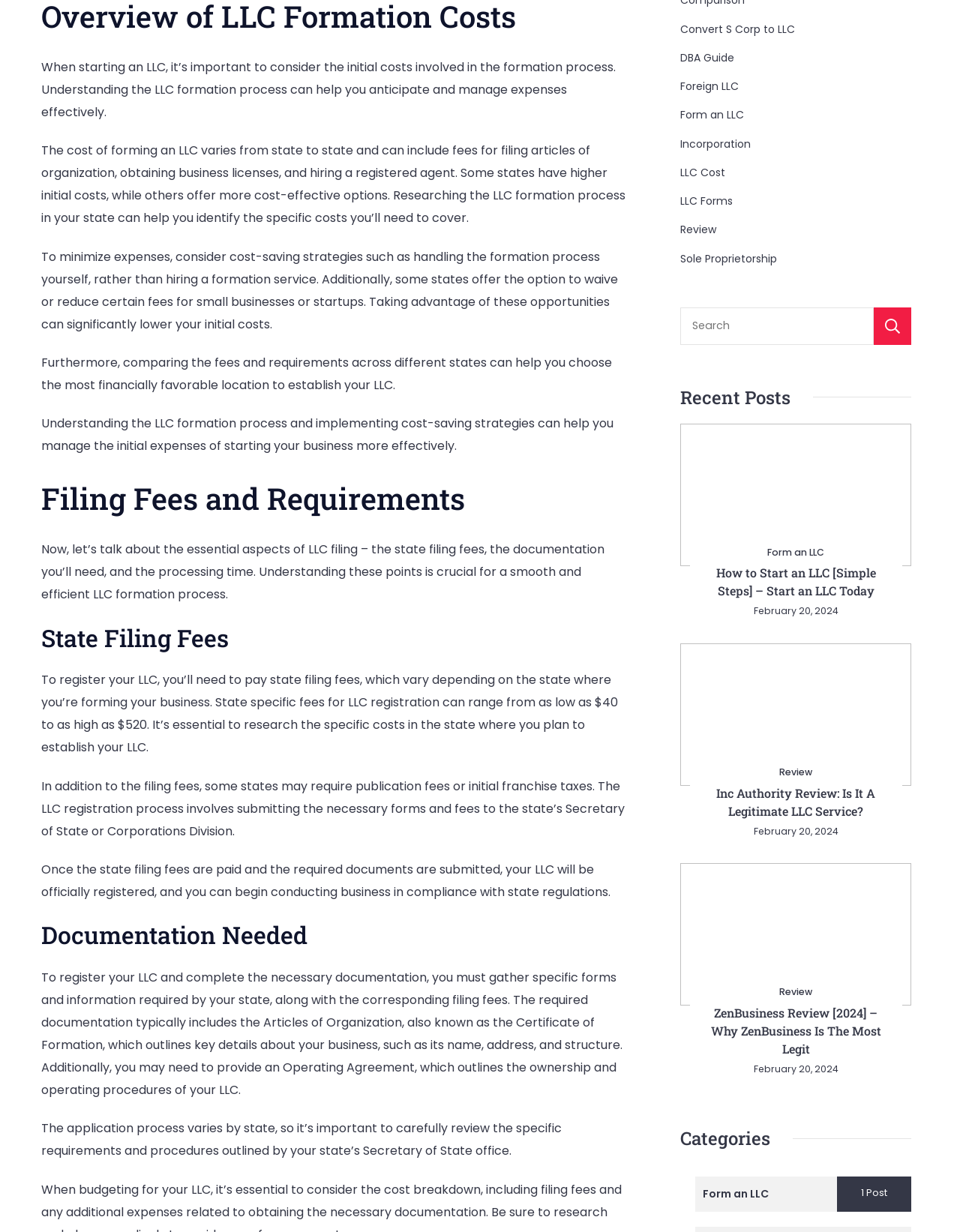What can be done to minimize expenses when forming an LLC?
Please answer using one word or phrase, based on the screenshot.

Handle formation process yourself